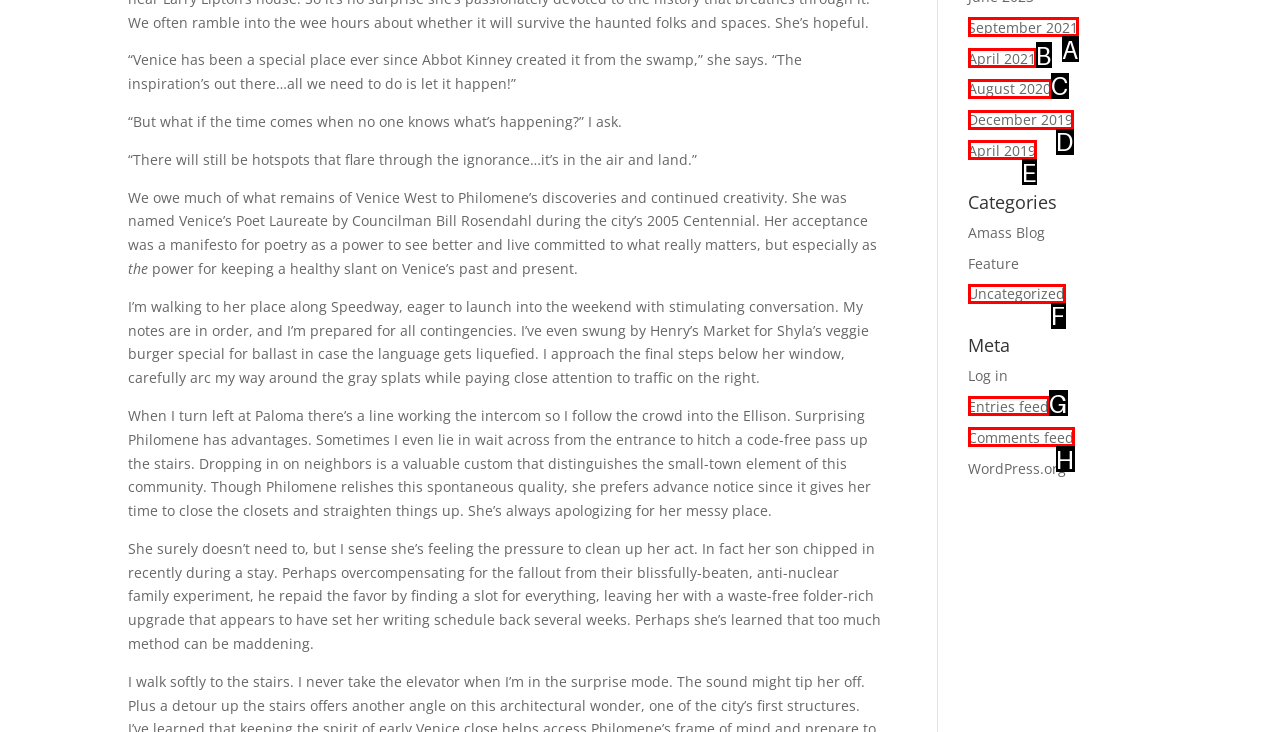Match the description: SHAREHOLDERS to the appropriate HTML element. Respond with the letter of your selected option.

None